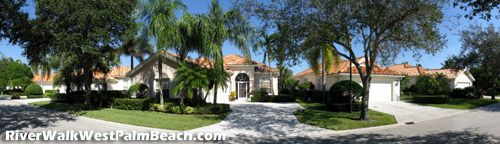Give a concise answer using one word or a phrase to the following question:
What surrounds the houses in the RiverWalk community?

Lush greenery and shade-giving trees